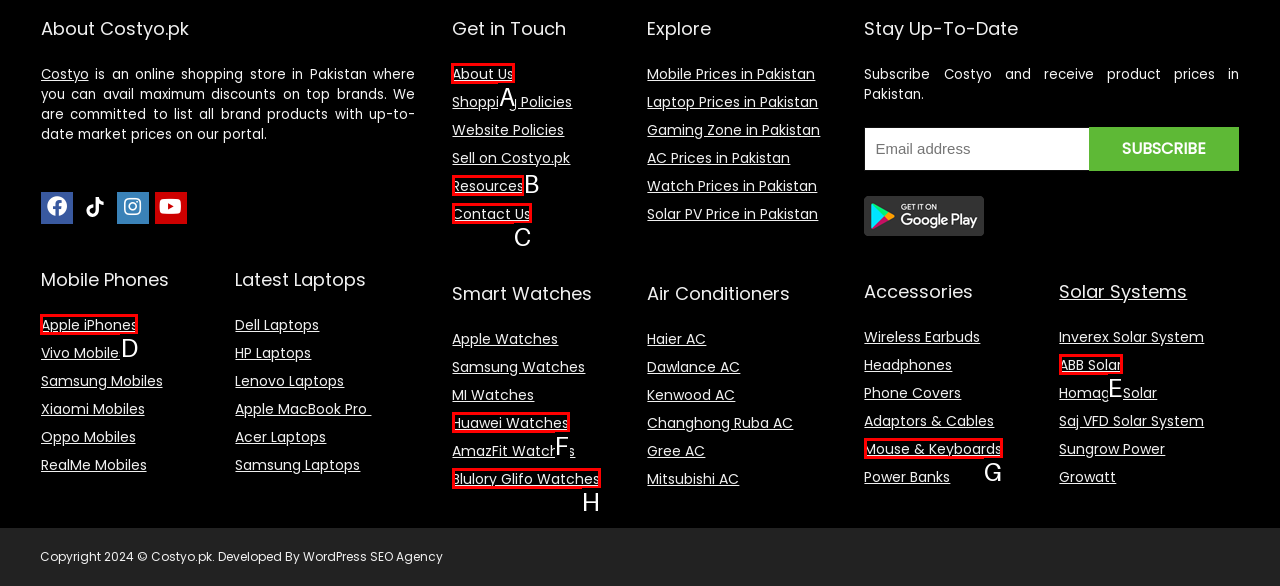Tell me which one HTML element I should click to complete the following instruction: Click on About Us
Answer with the option's letter from the given choices directly.

A